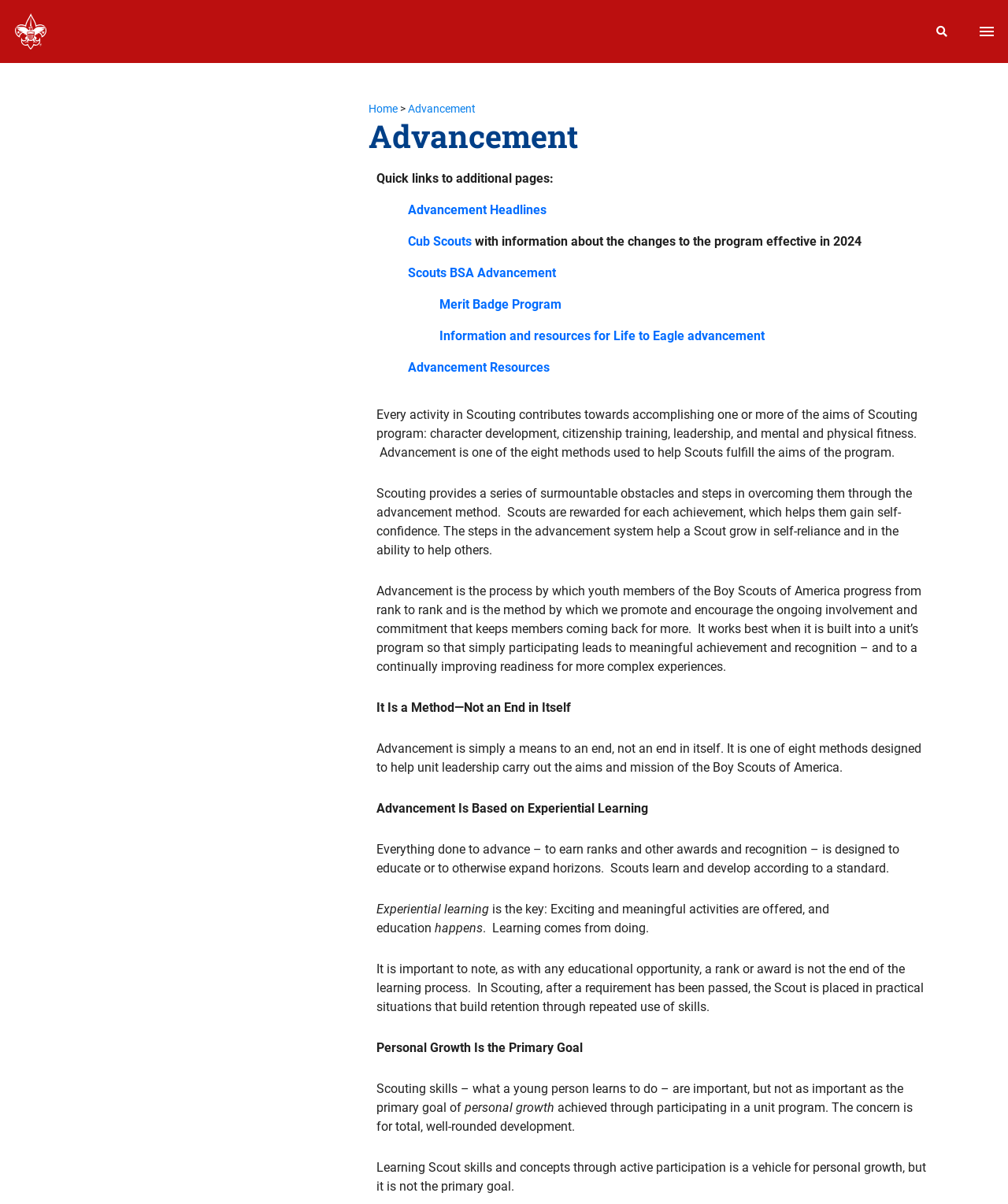Please provide a comprehensive answer to the question based on the screenshot: What is the name of the program with information about changes effective in 2024?

The webpage mentions that Cub Scouts is a program with information about the changes to the program effective in 2024. This information is provided as a link on the webpage.